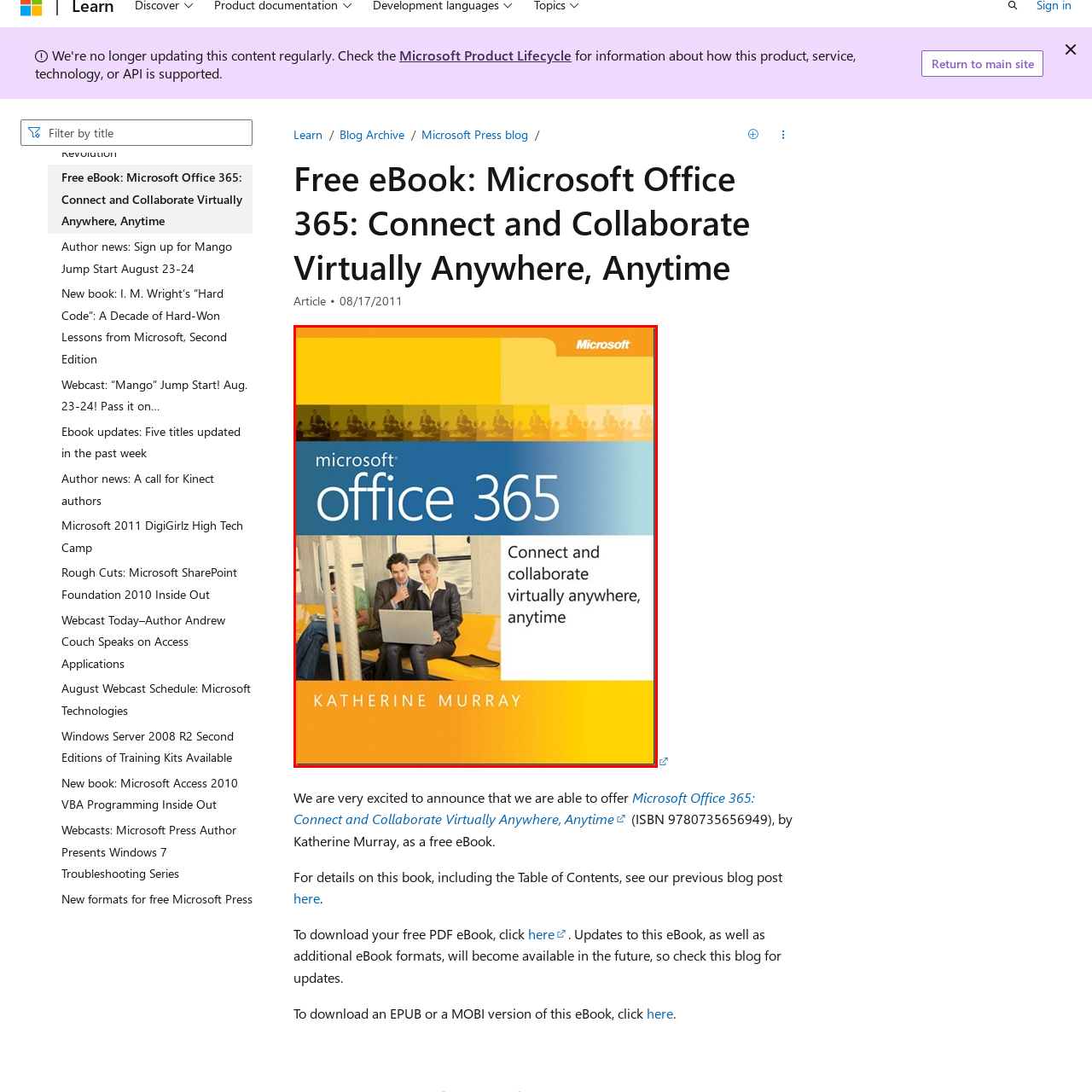What is the color scheme of the book cover?
Examine the content inside the red bounding box in the image and provide a thorough answer to the question based on that visual information.

The design of the book cover features a vibrant blue and orange color scheme, which is visually striking and attention-grabbing.